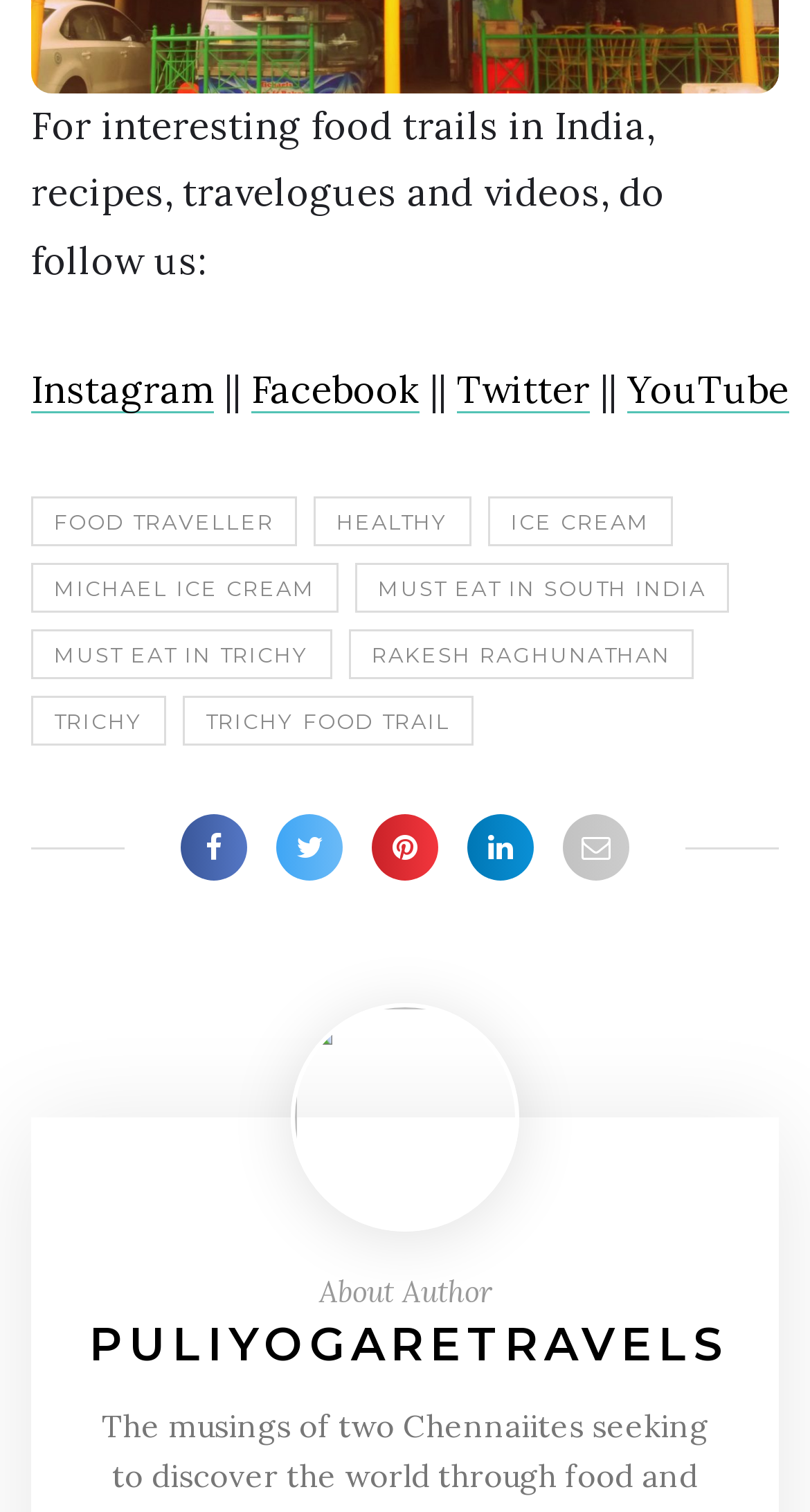Can you find the bounding box coordinates for the UI element given this description: "must eat in south india"? Provide the coordinates as four float numbers between 0 and 1: [left, top, right, bottom].

[0.438, 0.372, 0.9, 0.405]